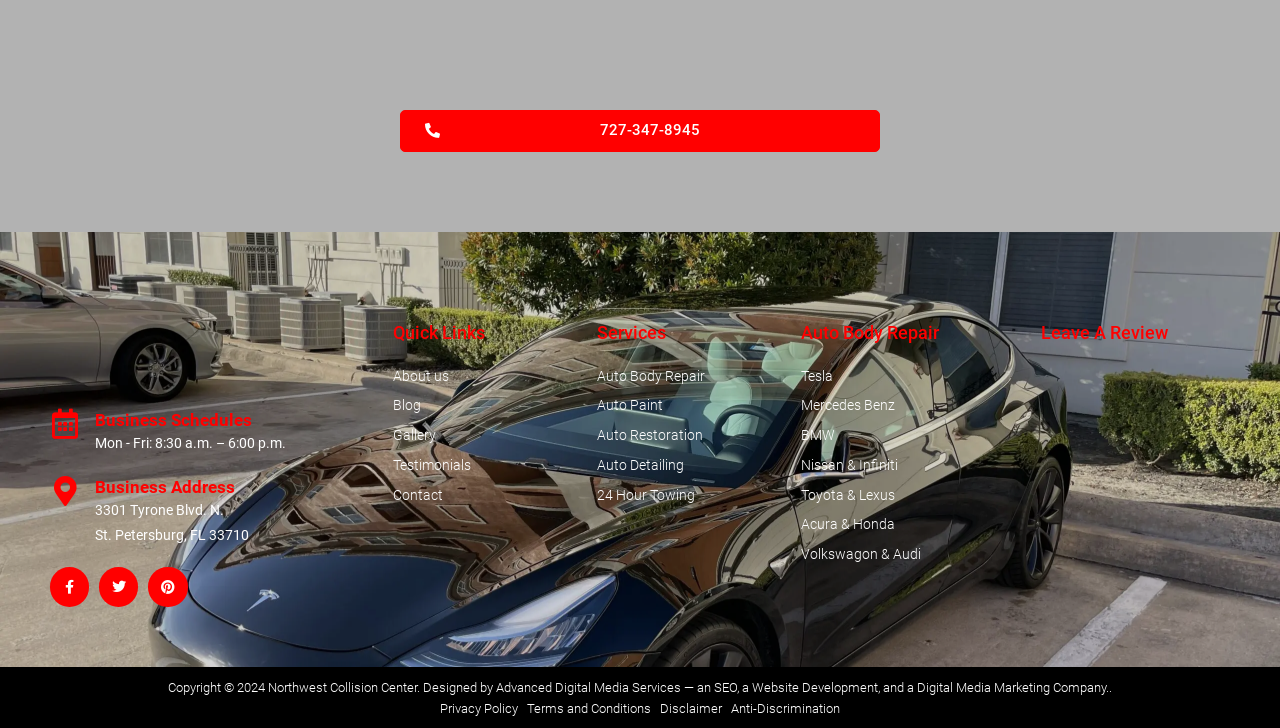What is the business address?
Respond with a short answer, either a single word or a phrase, based on the image.

3301 Tyrone Blvd. N. St. Petersburg, FL 33710